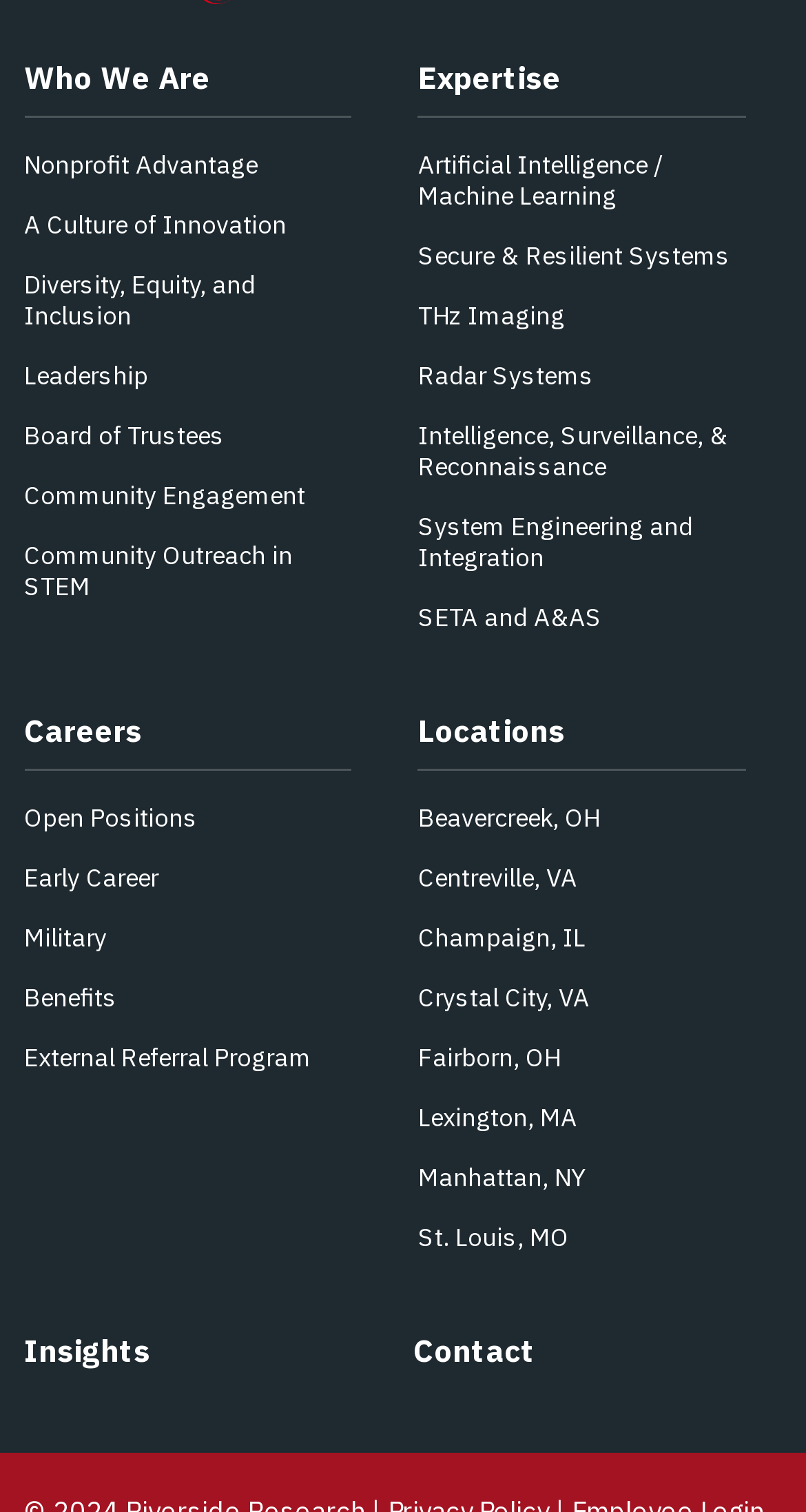Please specify the bounding box coordinates of the clickable region necessary for completing the following instruction: "Learn about Locations". The coordinates must consist of four float numbers between 0 and 1, i.e., [left, top, right, bottom].

[0.519, 0.47, 0.701, 0.496]